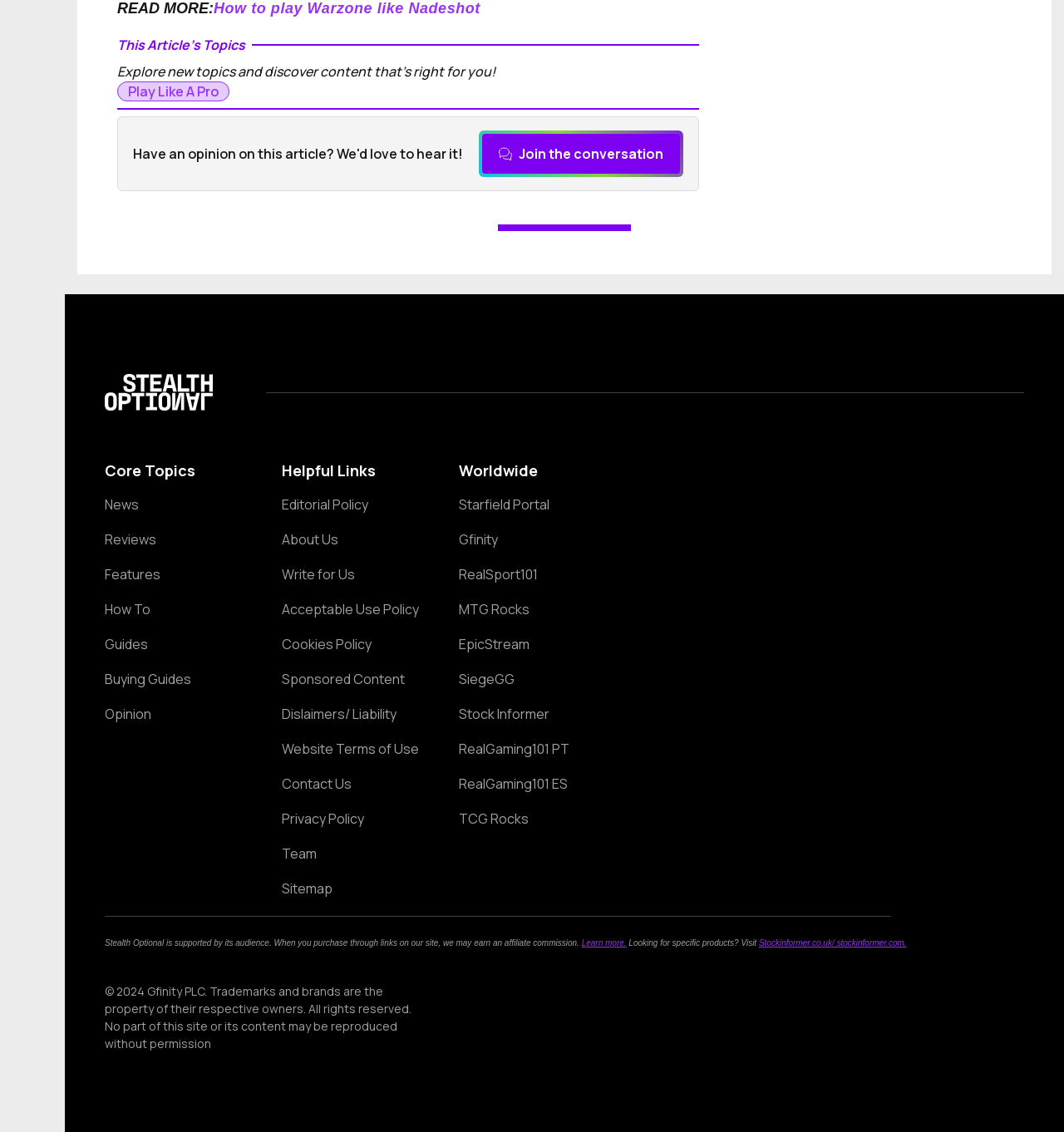Find the bounding box coordinates of the clickable element required to execute the following instruction: "Join the conversation by clicking the chat bubble button". Provide the coordinates as four float numbers between 0 and 1, i.e., [left, top, right, bottom].

[0.451, 0.117, 0.64, 0.155]